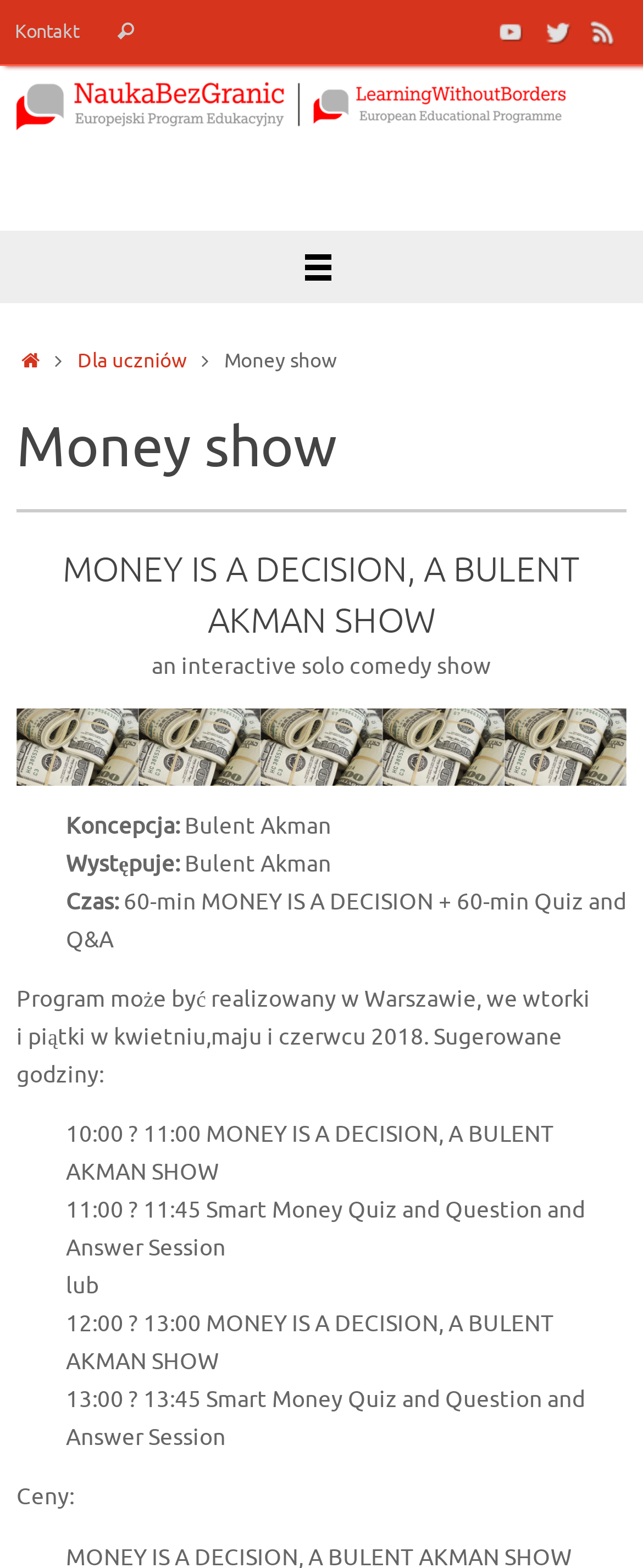Based on what you see in the screenshot, provide a thorough answer to this question: What is the name of the show?

The name of the show can be found in the heading element with the text 'Money show' and also in the image element with the text 'money show'.